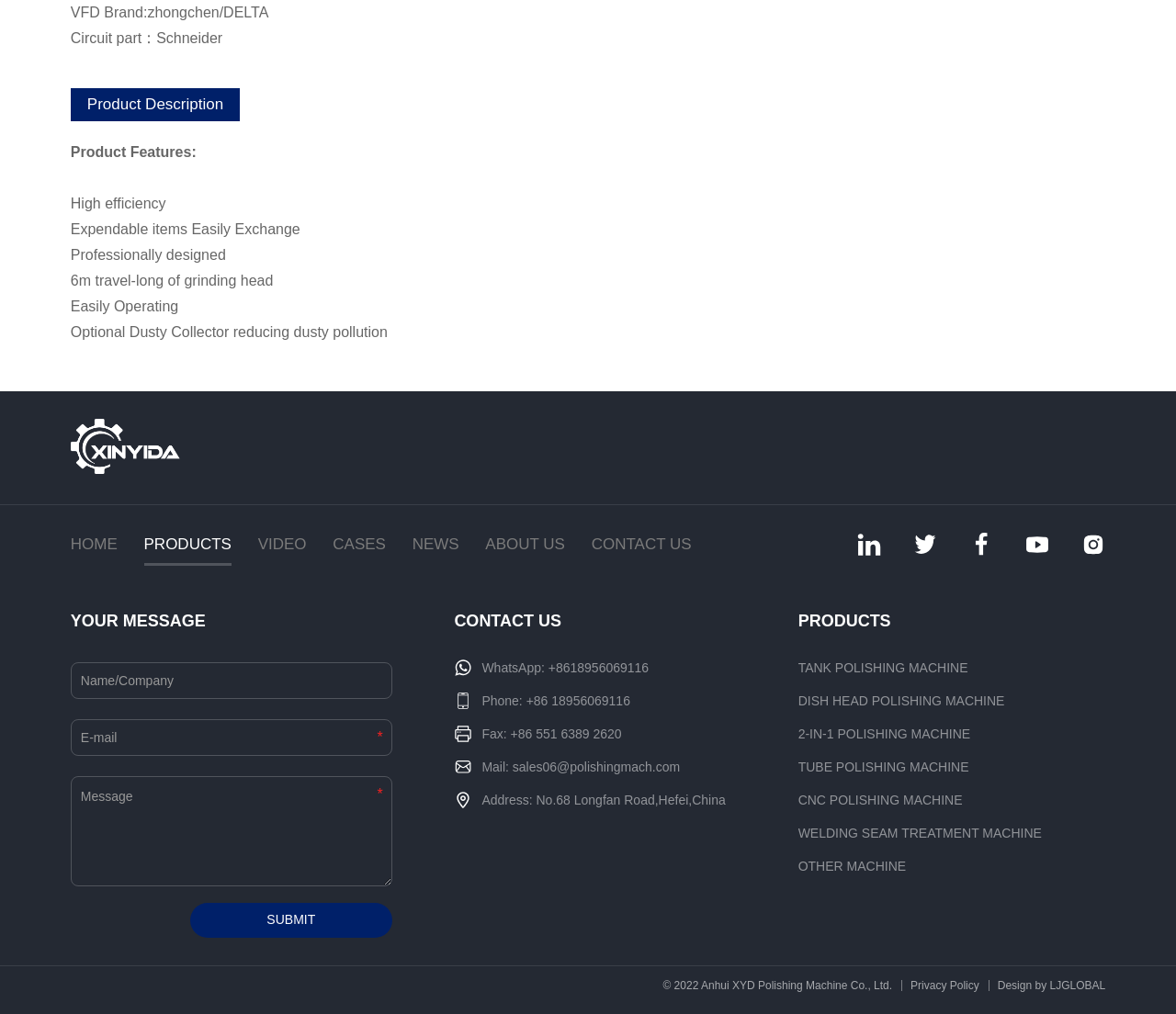Based on the element description: "parent_node: E-MAIL name="wpforms[fields][2]" placeholder="E-mail"", identify the UI element and provide its bounding box coordinates. Use four float numbers between 0 and 1, [left, top, right, bottom].

[0.06, 0.71, 0.333, 0.746]